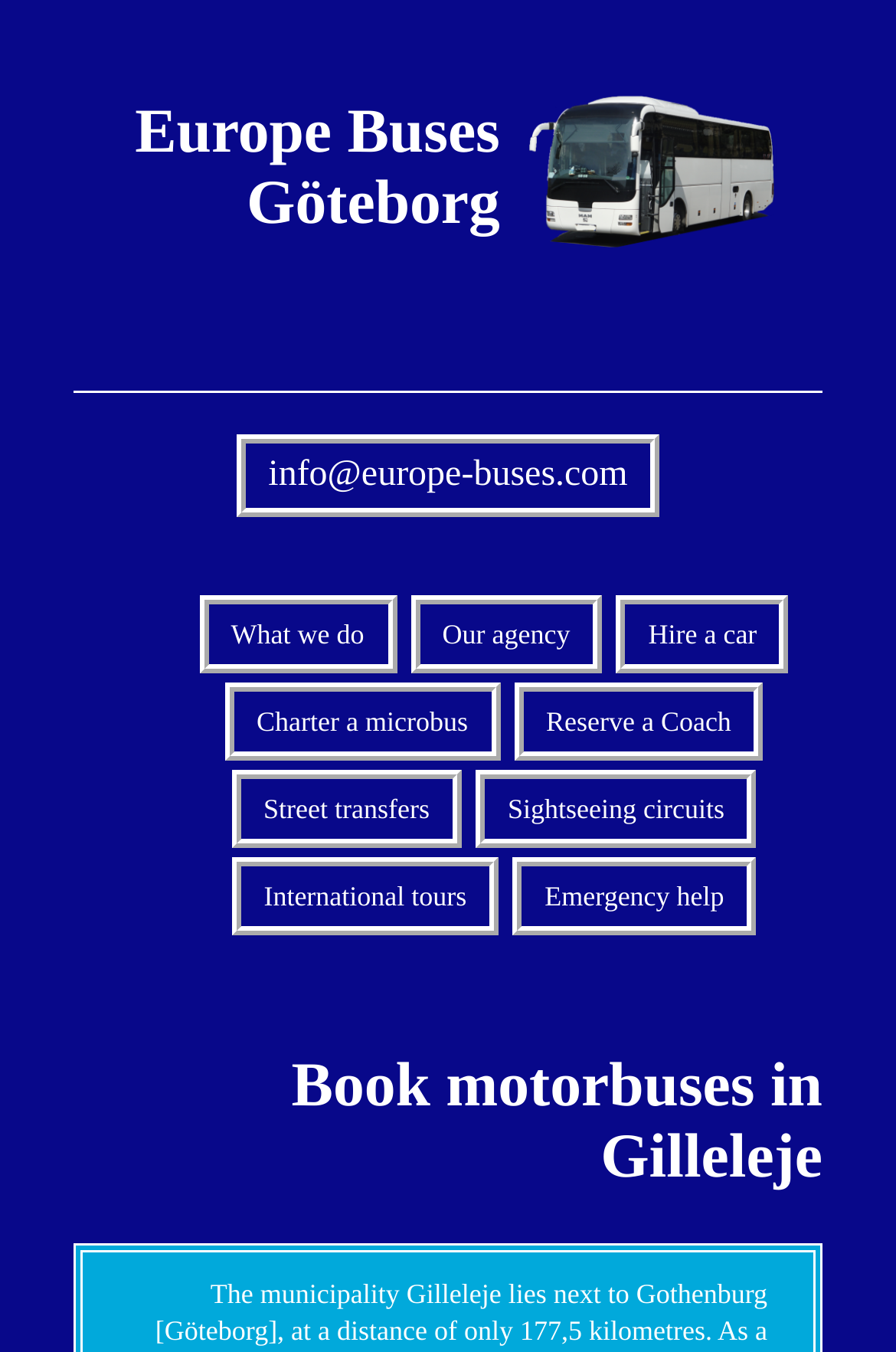How many types of vehicles can be hired?
Answer the question with a single word or phrase derived from the image.

At least 3